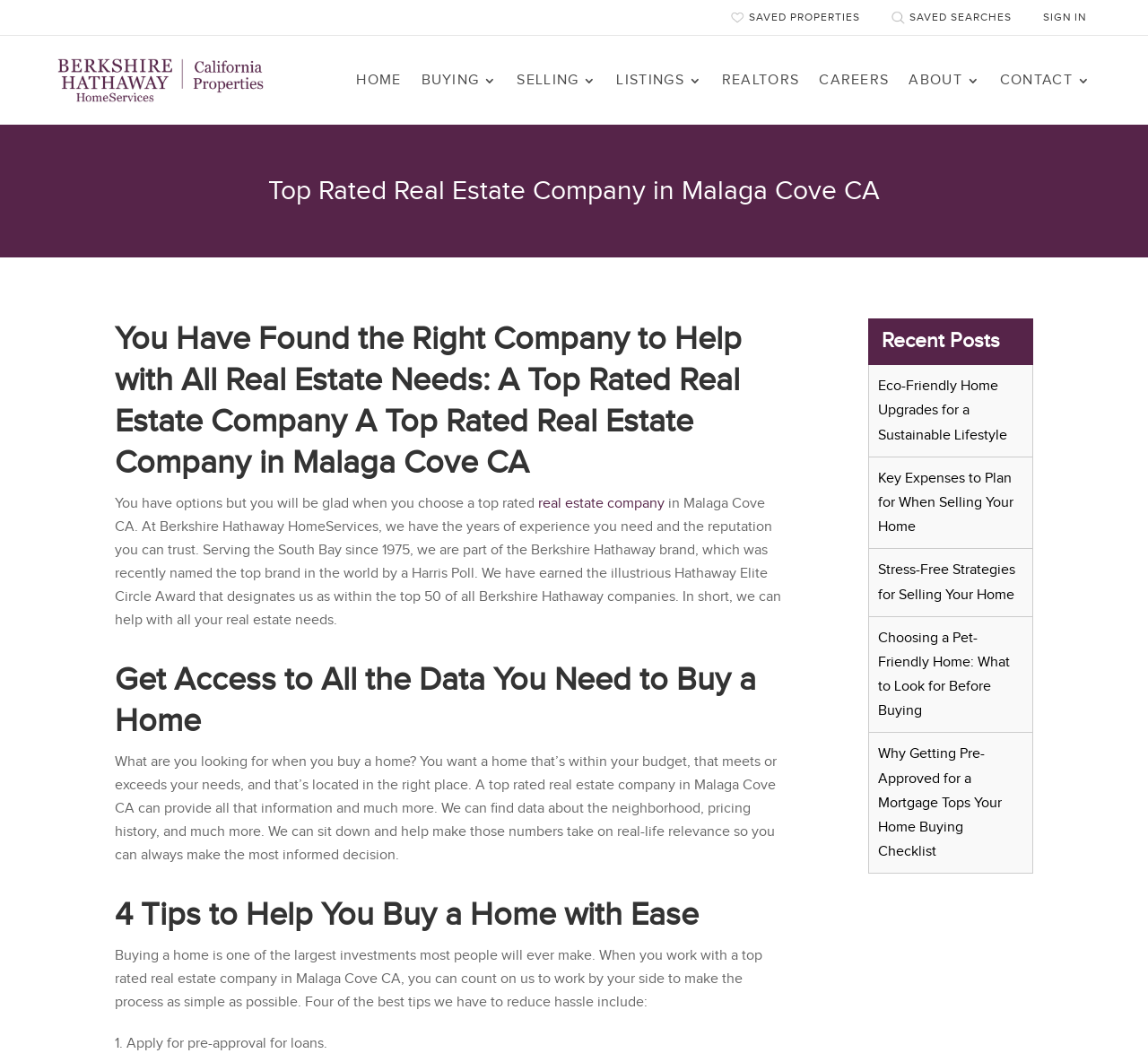How many years of experience does the company have?
Based on the image, answer the question with a single word or brief phrase.

Since 1975